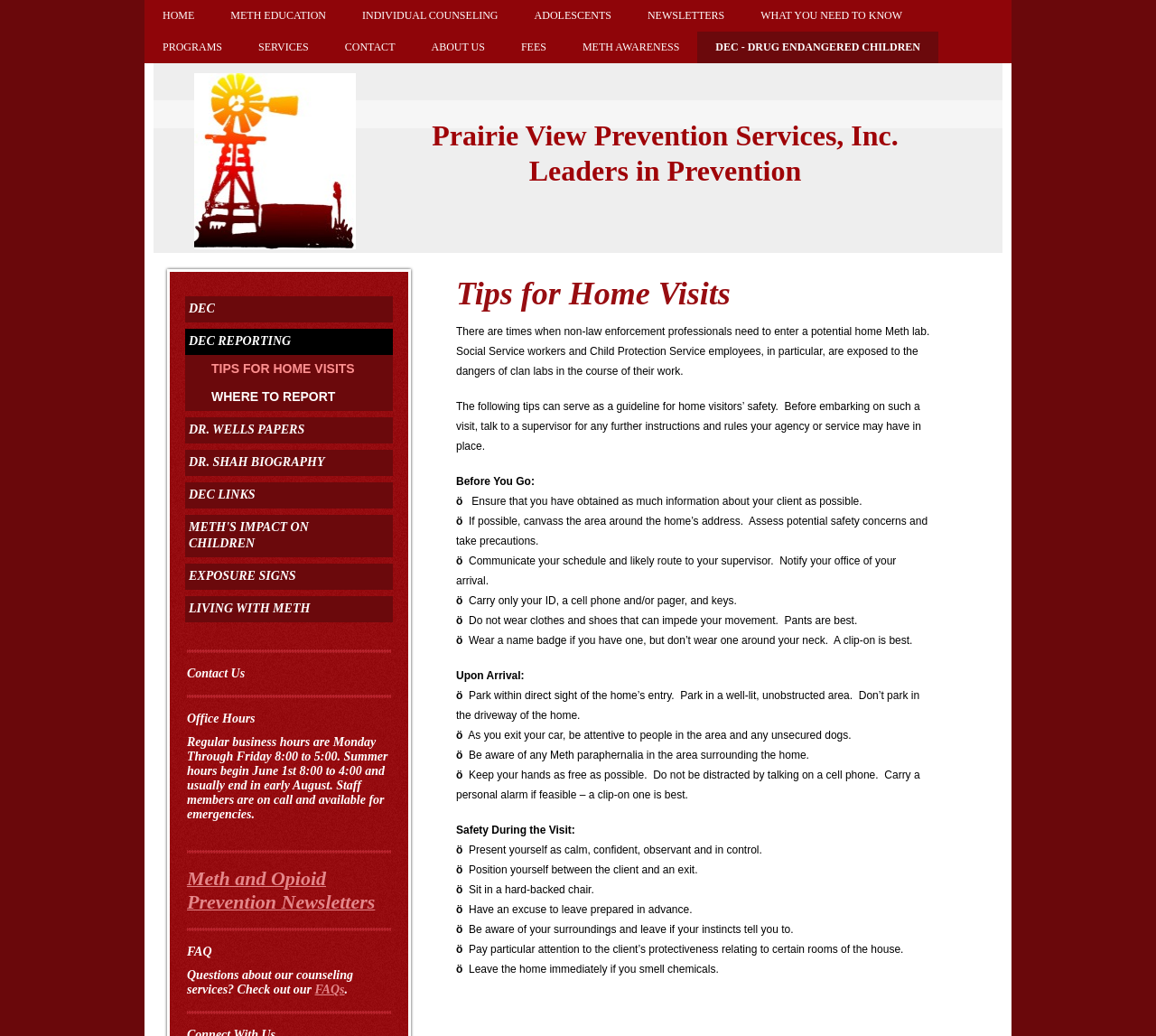Please find and report the bounding box coordinates of the element to click in order to perform the following action: "Click on the 'METH AWARENESS' link". The coordinates should be expressed as four float numbers between 0 and 1, in the format [left, top, right, bottom].

[0.488, 0.031, 0.603, 0.061]